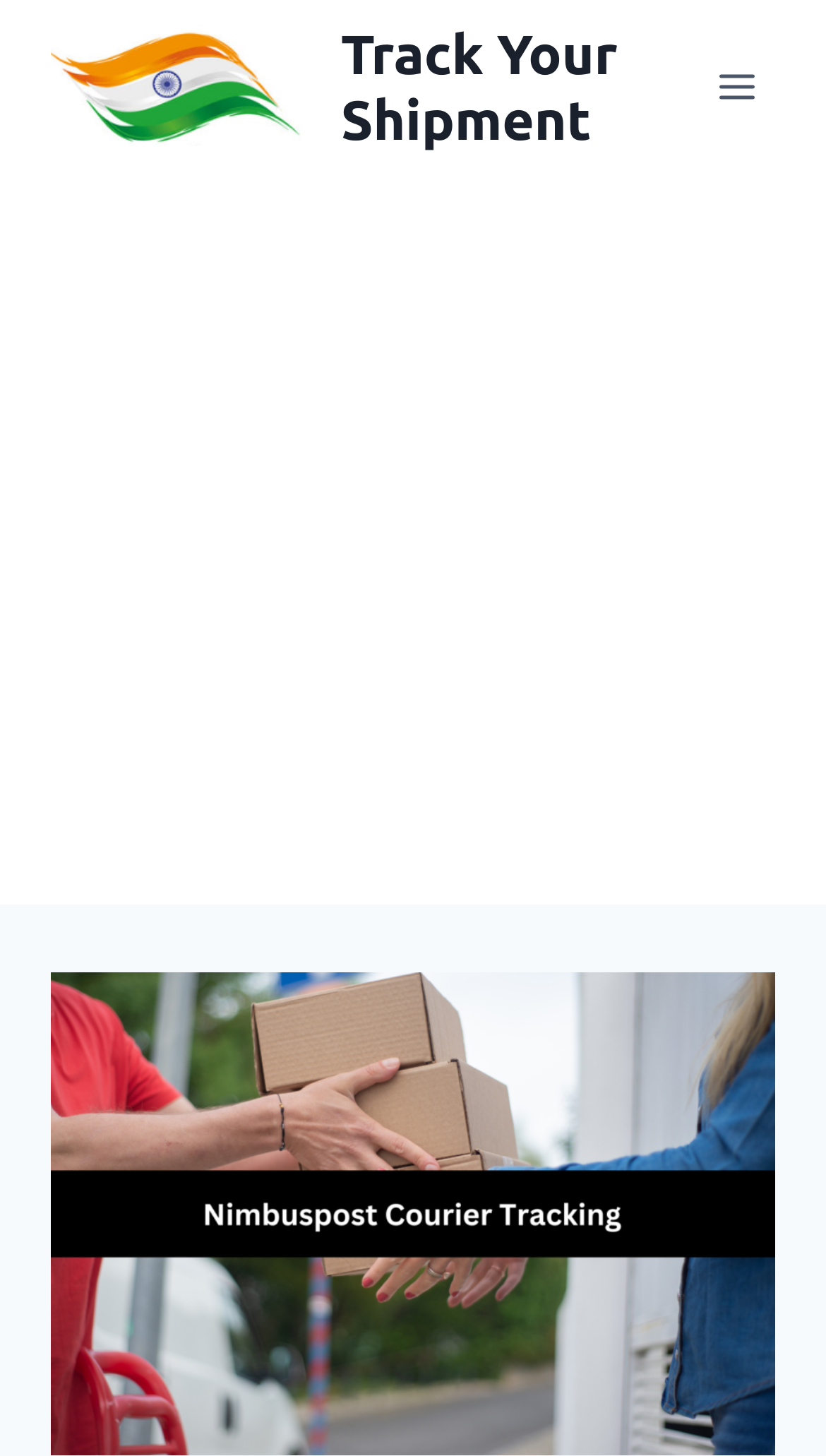Given the description Track Your Shipment, predict the bounding box coordinates of the UI element. Ensure the coordinates are in the format (top-left x, top-left y, bottom-right x, bottom-right y) and all values are between 0 and 1.

[0.062, 0.015, 0.844, 0.105]